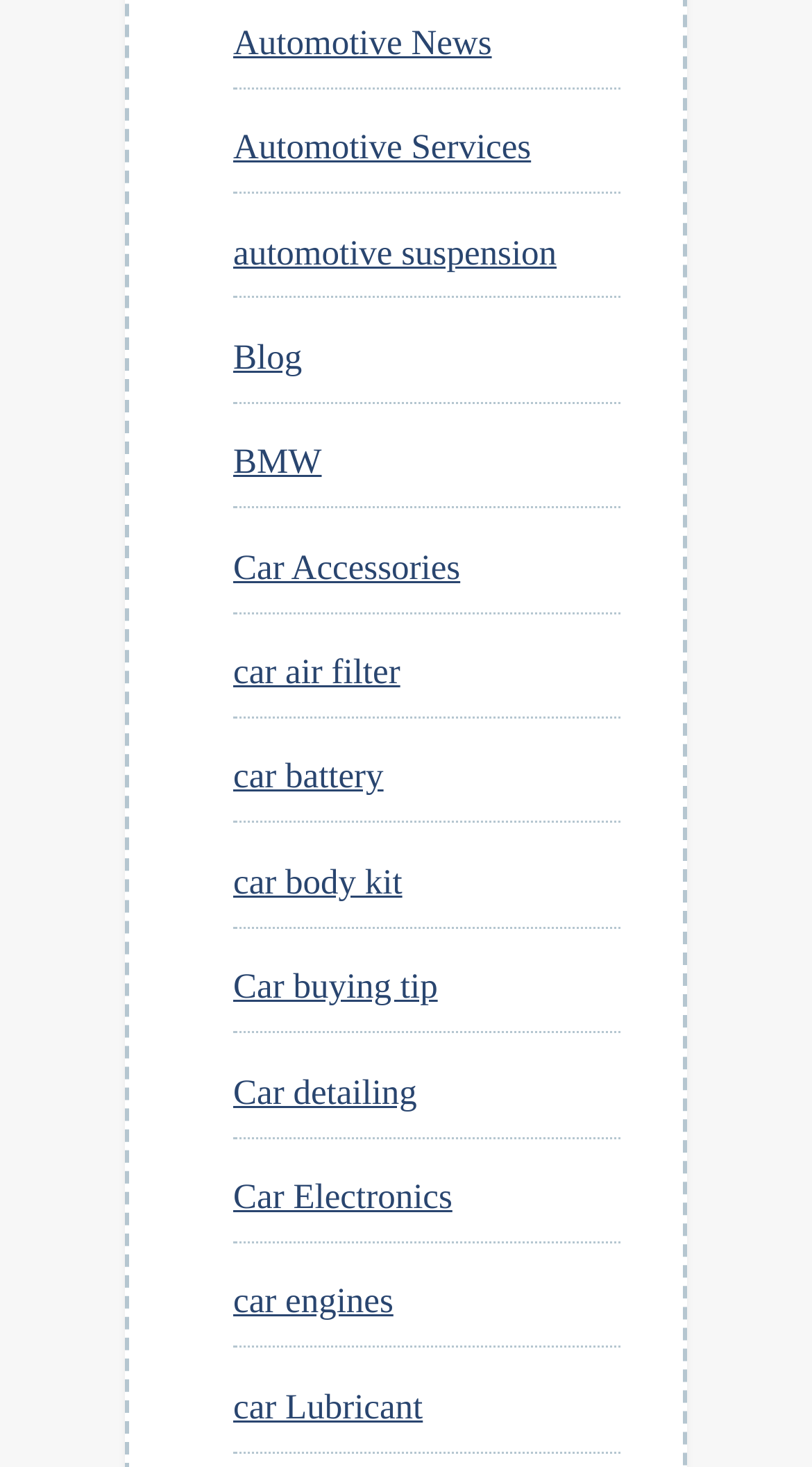What is the last link in the top menu?
Look at the image and answer the question using a single word or phrase.

car Lubricant